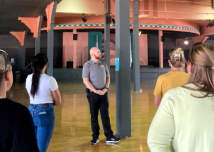Analyze the image and describe all the key elements you observe.

In this image, a diverse group of individuals attentively listens to a speaker in an spacious event venue. The speaker, dressed in a gray polo shirt, stands confidently facing the audience, engaging them with what appears to be an informative presentation. Behind him, the venue's stage is partially visible, showcasing a colorful backdrop that suggests a lively atmosphere. The audience members, including a woman in a white shirt and another in a yellow top, show interest as they focus on the speaker, embodying an environment of collaboration and learning. This scene reflects the essence of community engagement and support for educational initiatives aimed at assisting local school districts and students in successfully transitioning into the workforce.